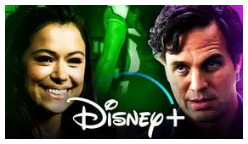What is the name of the streaming platform where the series is available?
Please interpret the details in the image and answer the question thoroughly.

The Disney+ logo is centered at the bottom of the image, indicating that the series 'She-Hulk' is available on the Disney+ streaming platform.